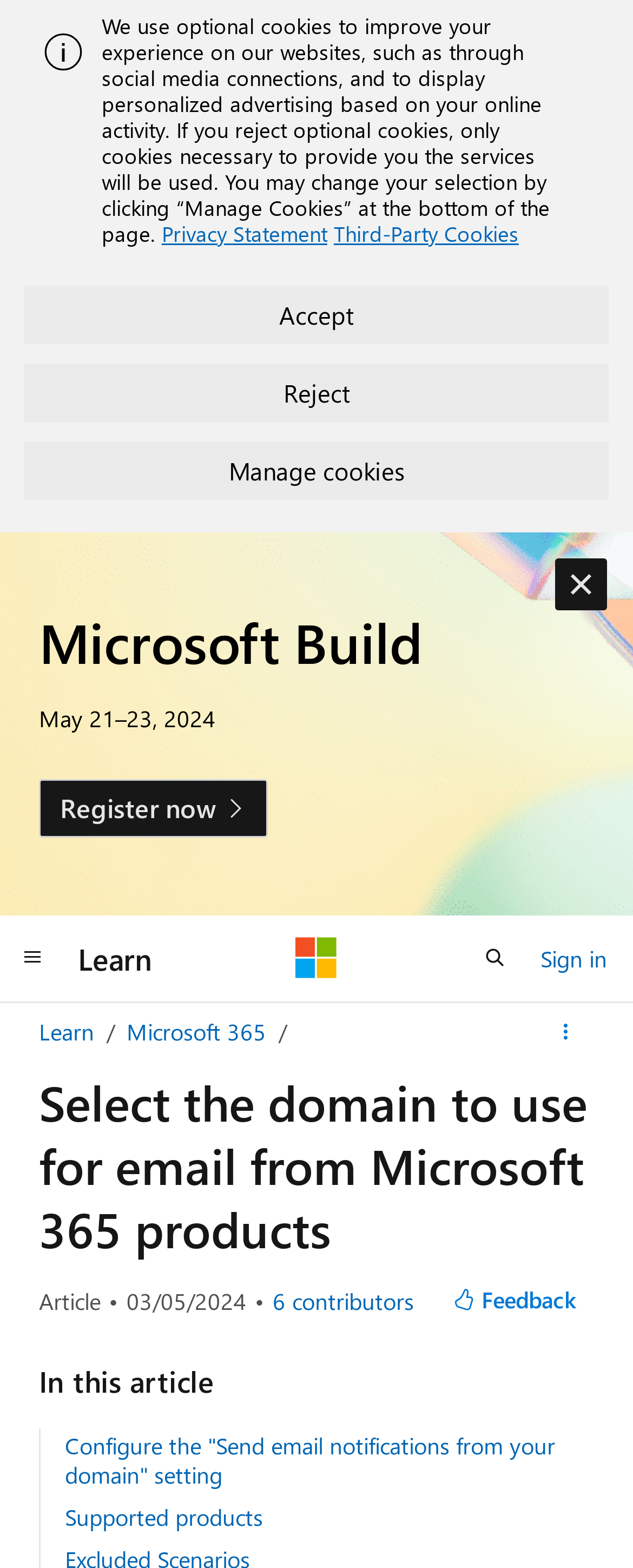Use the information in the screenshot to answer the question comprehensively: What is the name of the product mentioned in the article?

I found the answer by looking at the links below the heading 'Select the domain to use for email from Microsoft 365 products'. One of the links says 'Microsoft 365'.